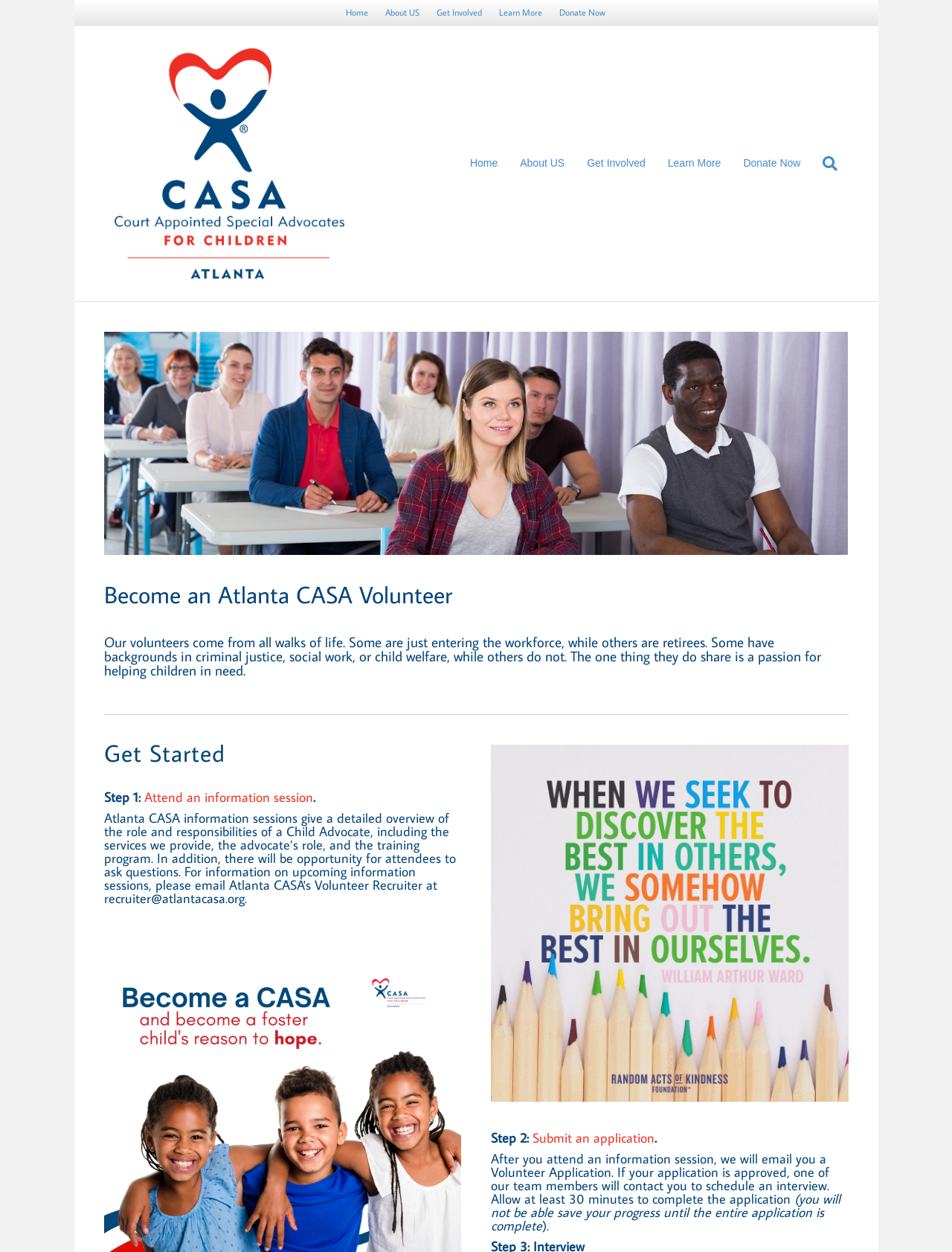What is the purpose of the organization?
Provide a comprehensive and detailed answer to the question.

The webpage has a paragraph of text that describes the organization's volunteers. It mentions that they come from all walks of life and share a passion for helping children in need.